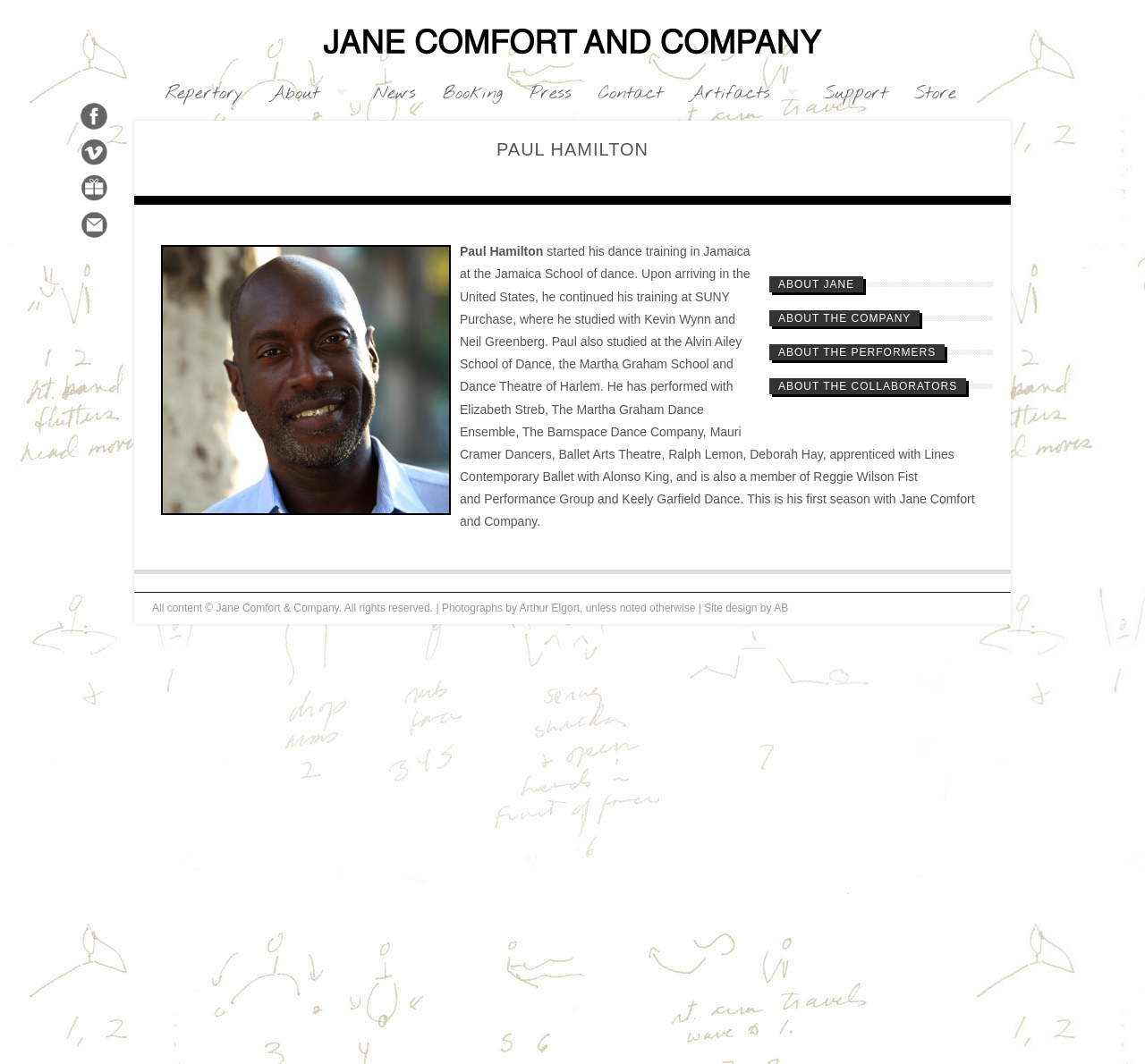Determine the coordinates of the bounding box for the clickable area needed to execute this instruction: "Click on the 'Repertory' link".

[0.133, 0.08, 0.224, 0.097]